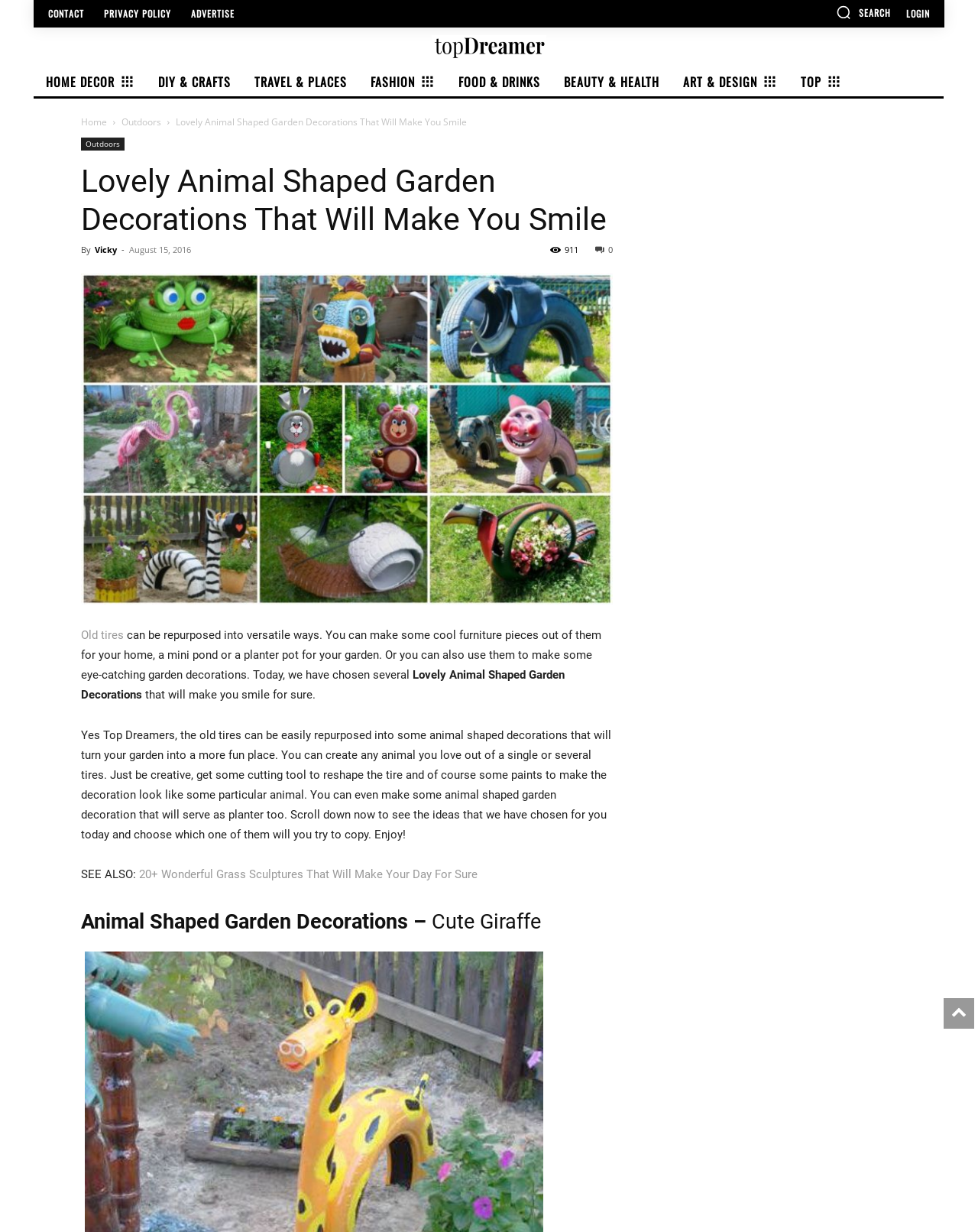Find the main header of the webpage and produce its text content.

Lovely Animal Shaped Garden Decorations That Will Make You Smile